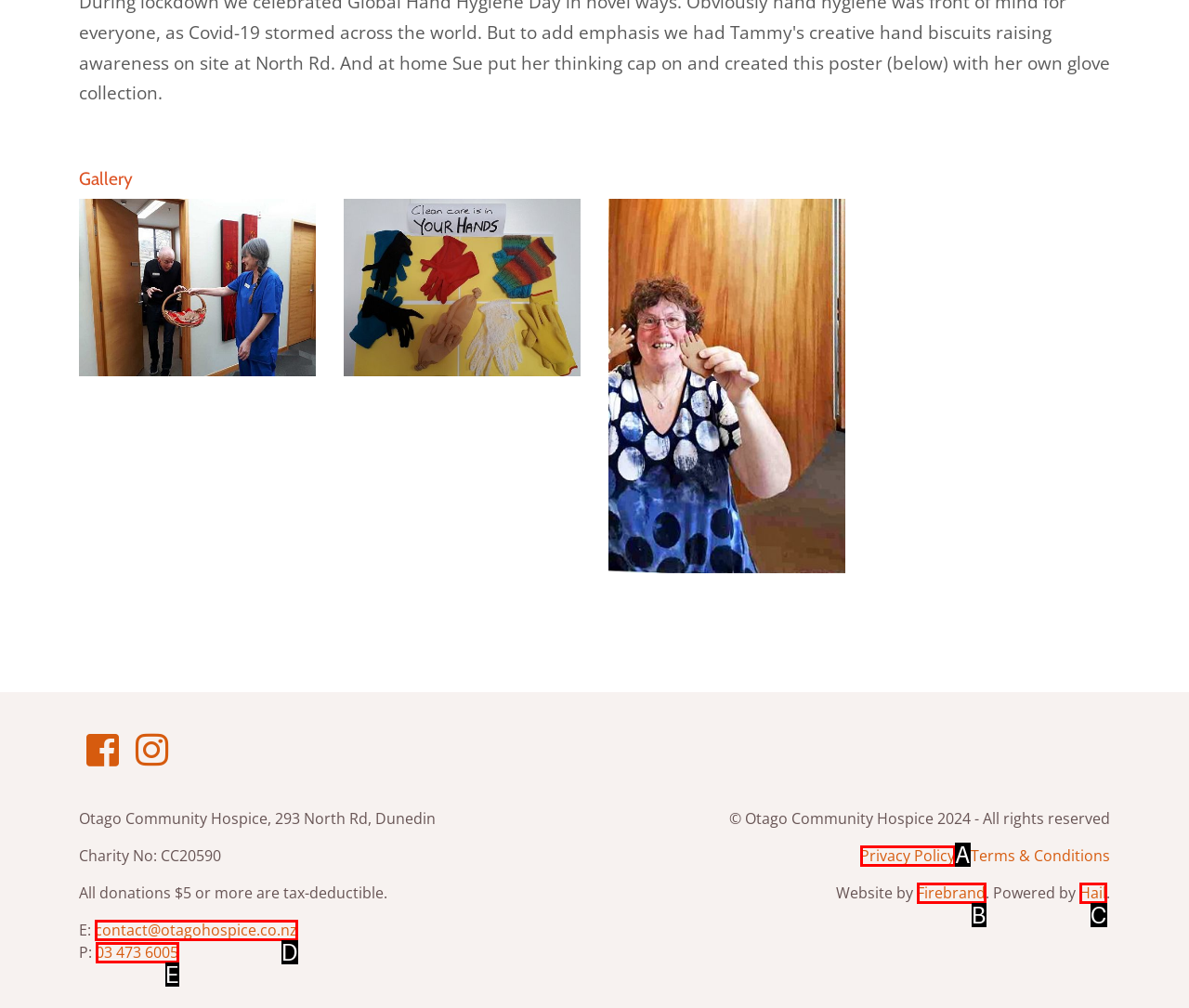Which option is described as follows: Privacy Policy
Answer with the letter of the matching option directly.

A